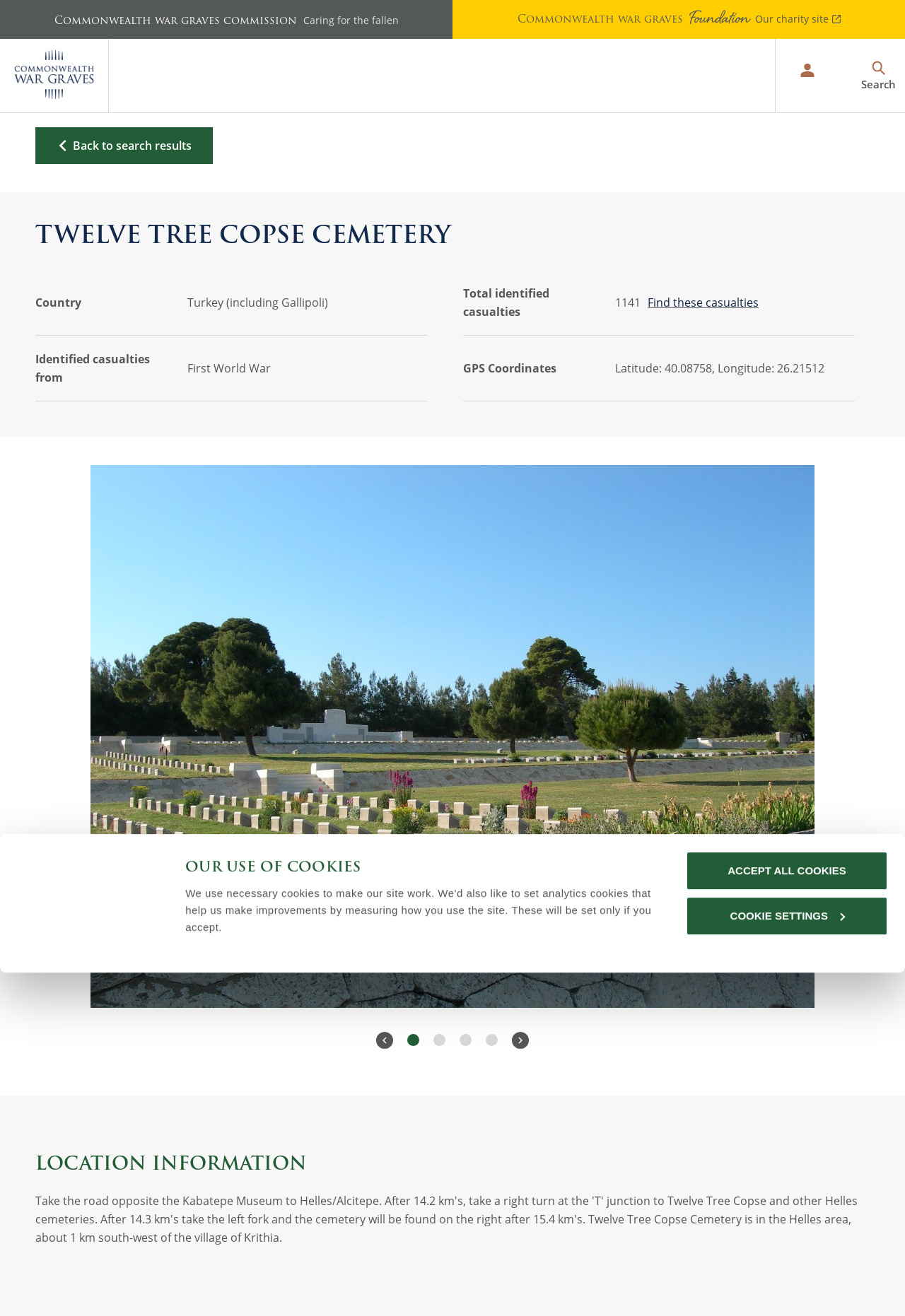Determine the bounding box coordinates of the UI element that matches the following description: "The CWGC Wall of Remembrance". The coordinates should be four float numbers between 0 and 1 in the format [left, top, right, bottom].

[0.731, 0.217, 0.875, 0.242]